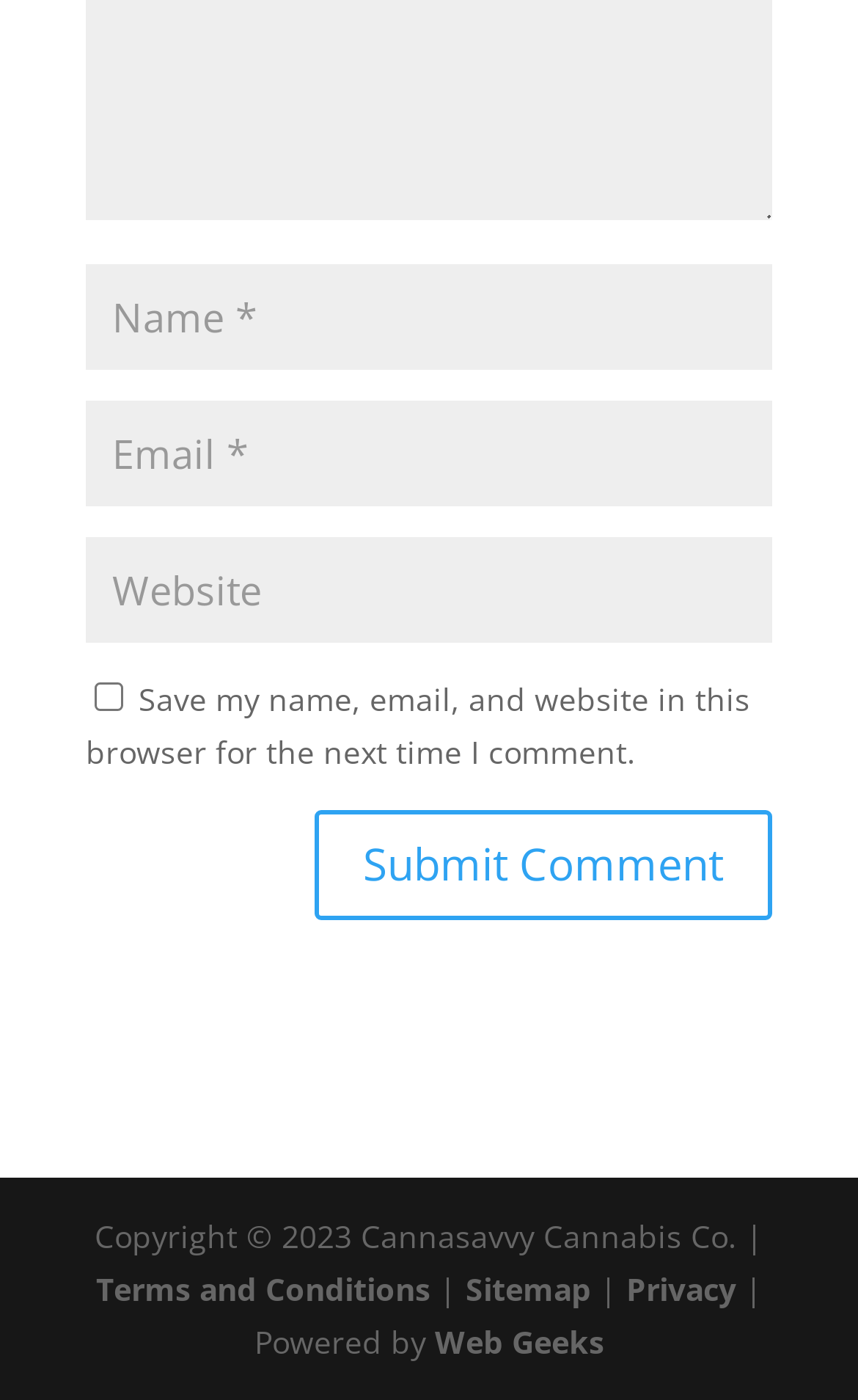Determine the bounding box coordinates of the region I should click to achieve the following instruction: "Submit a comment". Ensure the bounding box coordinates are four float numbers between 0 and 1, i.e., [left, top, right, bottom].

[0.367, 0.579, 0.9, 0.657]